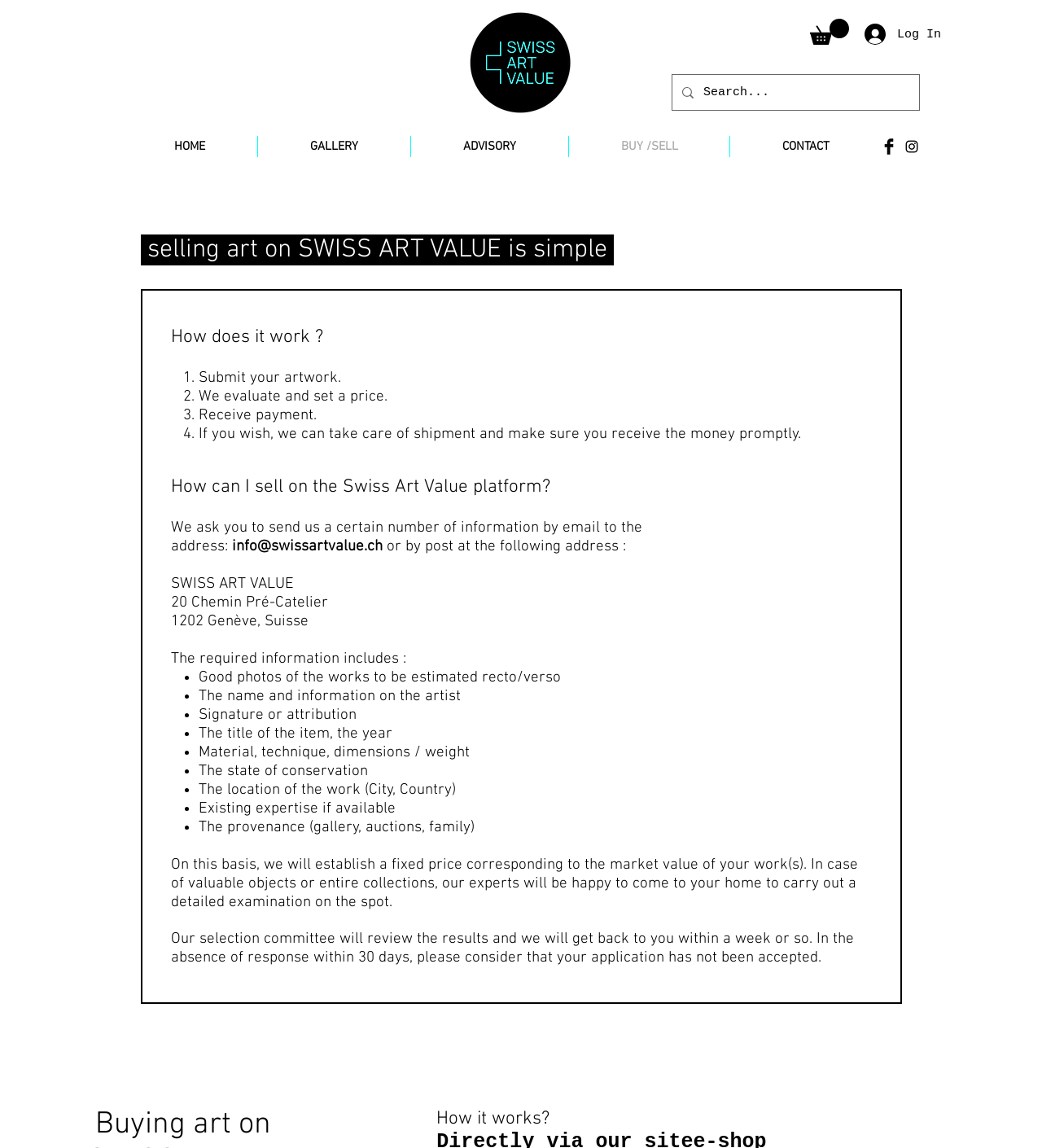Pinpoint the bounding box coordinates for the area that should be clicked to perform the following instruction: "Click the Log In button".

[0.819, 0.016, 0.883, 0.043]